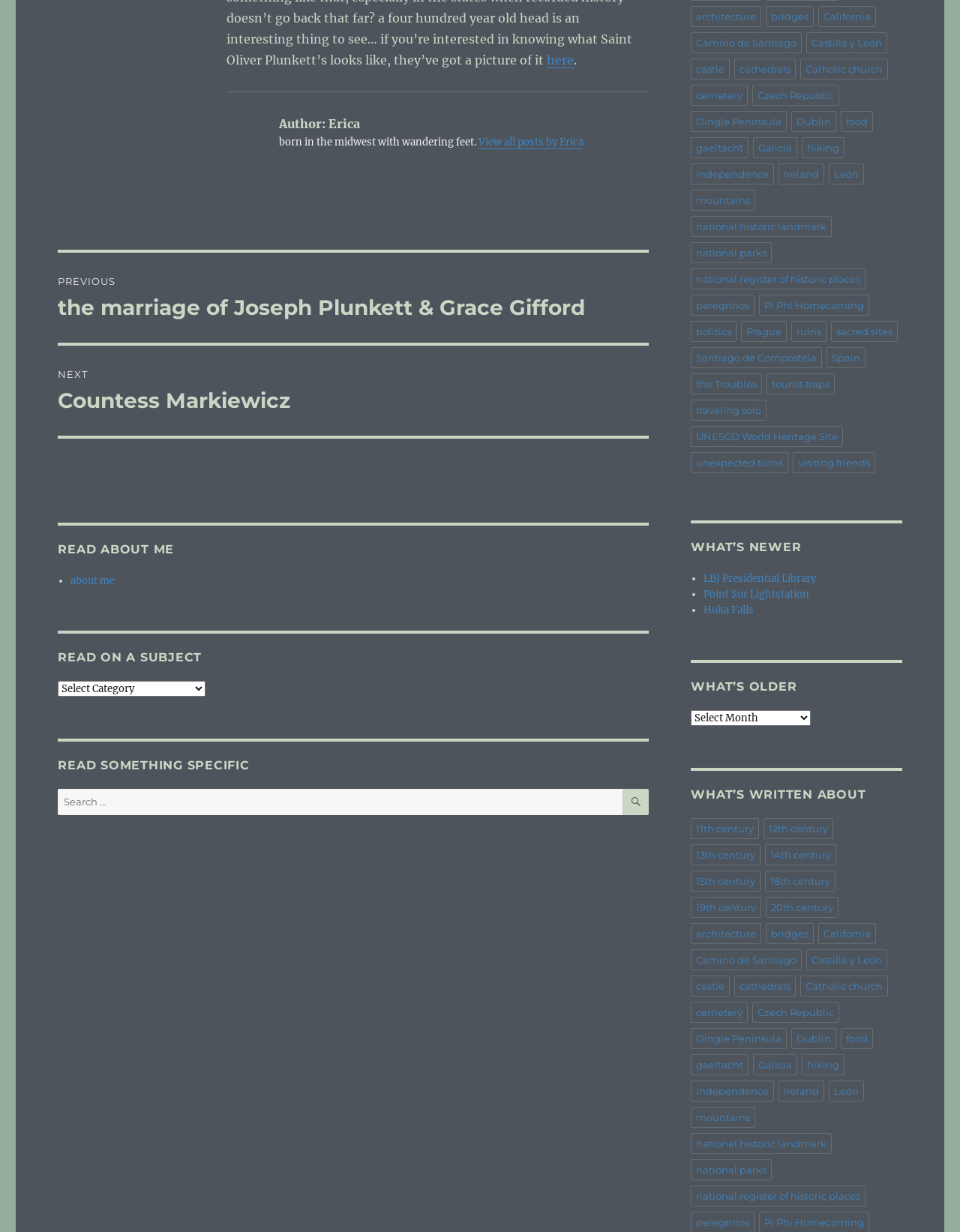Please locate the bounding box coordinates of the element that should be clicked to complete the given instruction: "View all posts by Erica".

[0.499, 0.11, 0.608, 0.12]